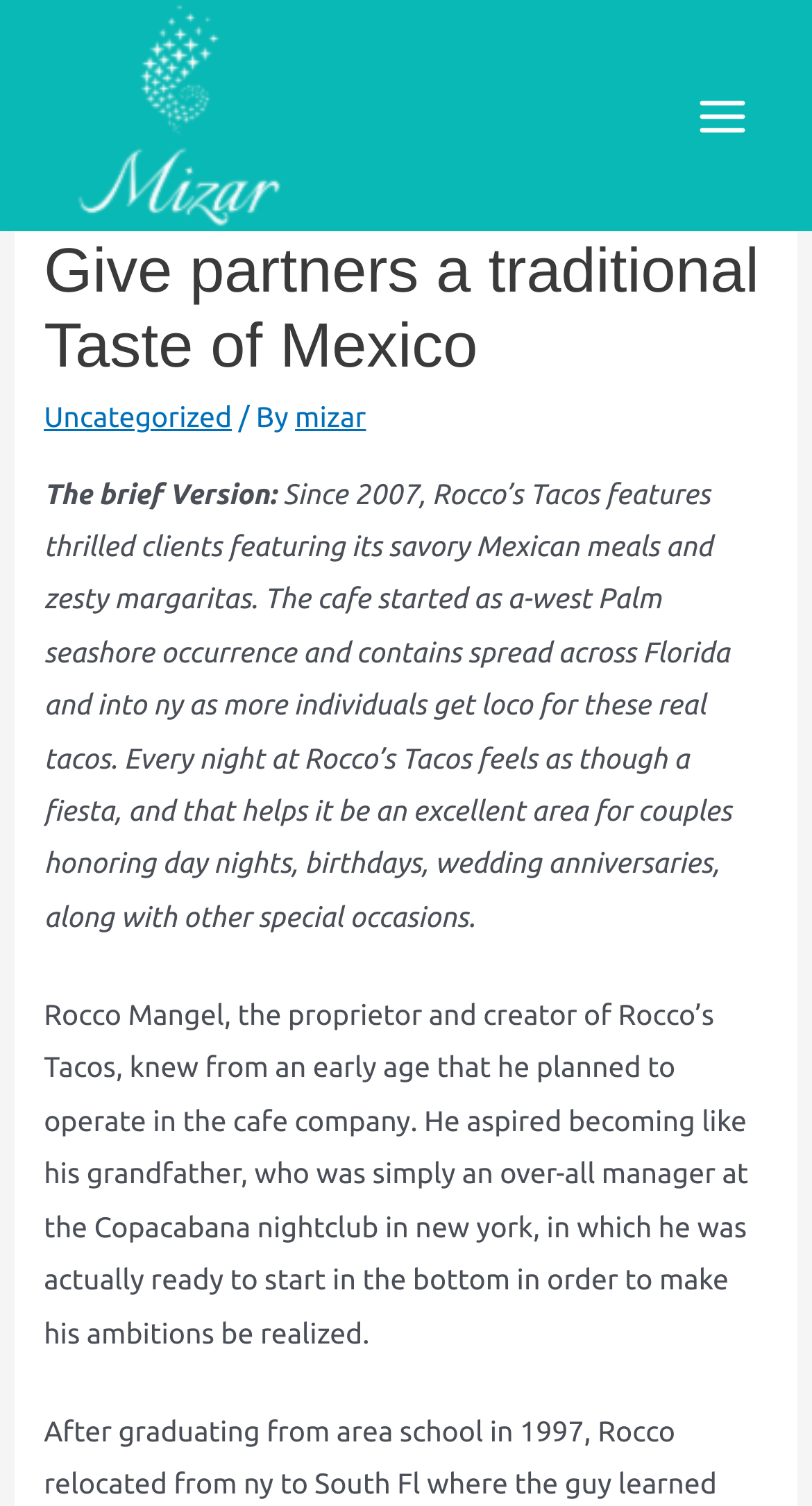Determine the main heading text of the webpage.

Rocco’s Tacos: A Causal eatery & Tequila pub Can Give partners a traditional Taste of Mexico